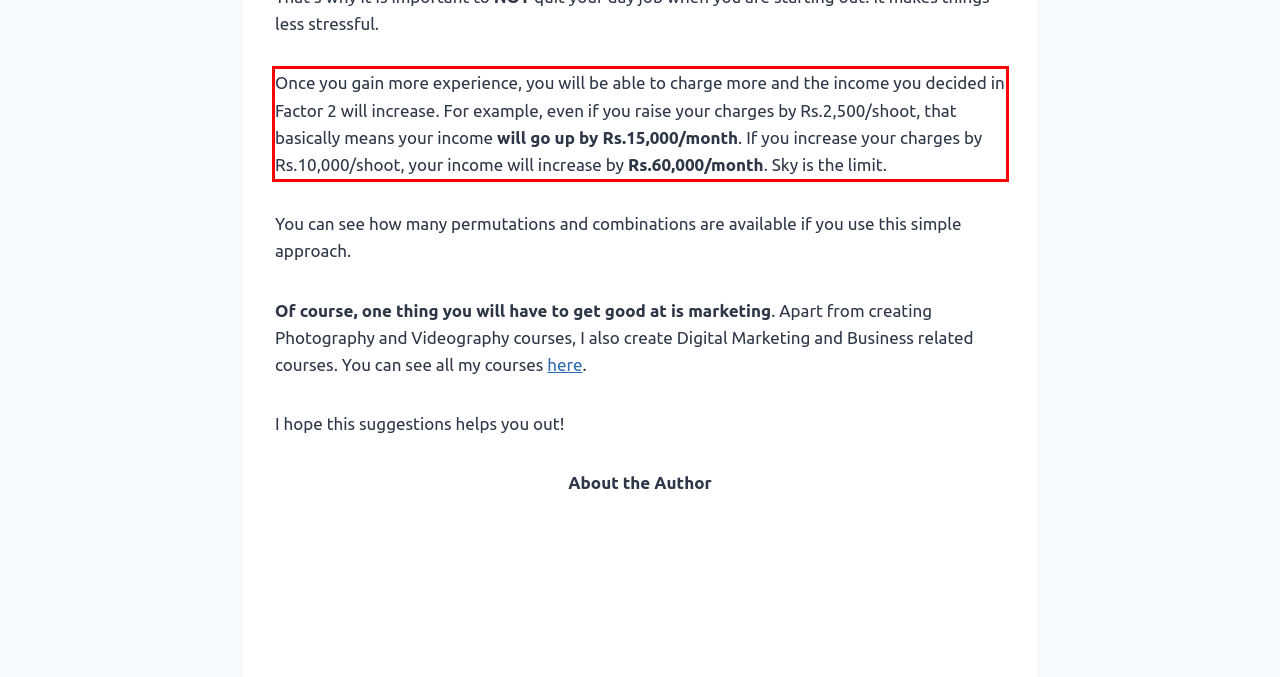Given a screenshot of a webpage, identify the red bounding box and perform OCR to recognize the text within that box.

Once you gain more experience, you will be able to charge more and the income you decided in Factor 2 will increase. For example, even if you raise your charges by Rs.2,500/shoot, that basically means your income will go up by Rs.15,000/month. If you increase your charges by Rs.10,000/shoot, your income will increase by Rs.60,000/month. Sky is the limit.